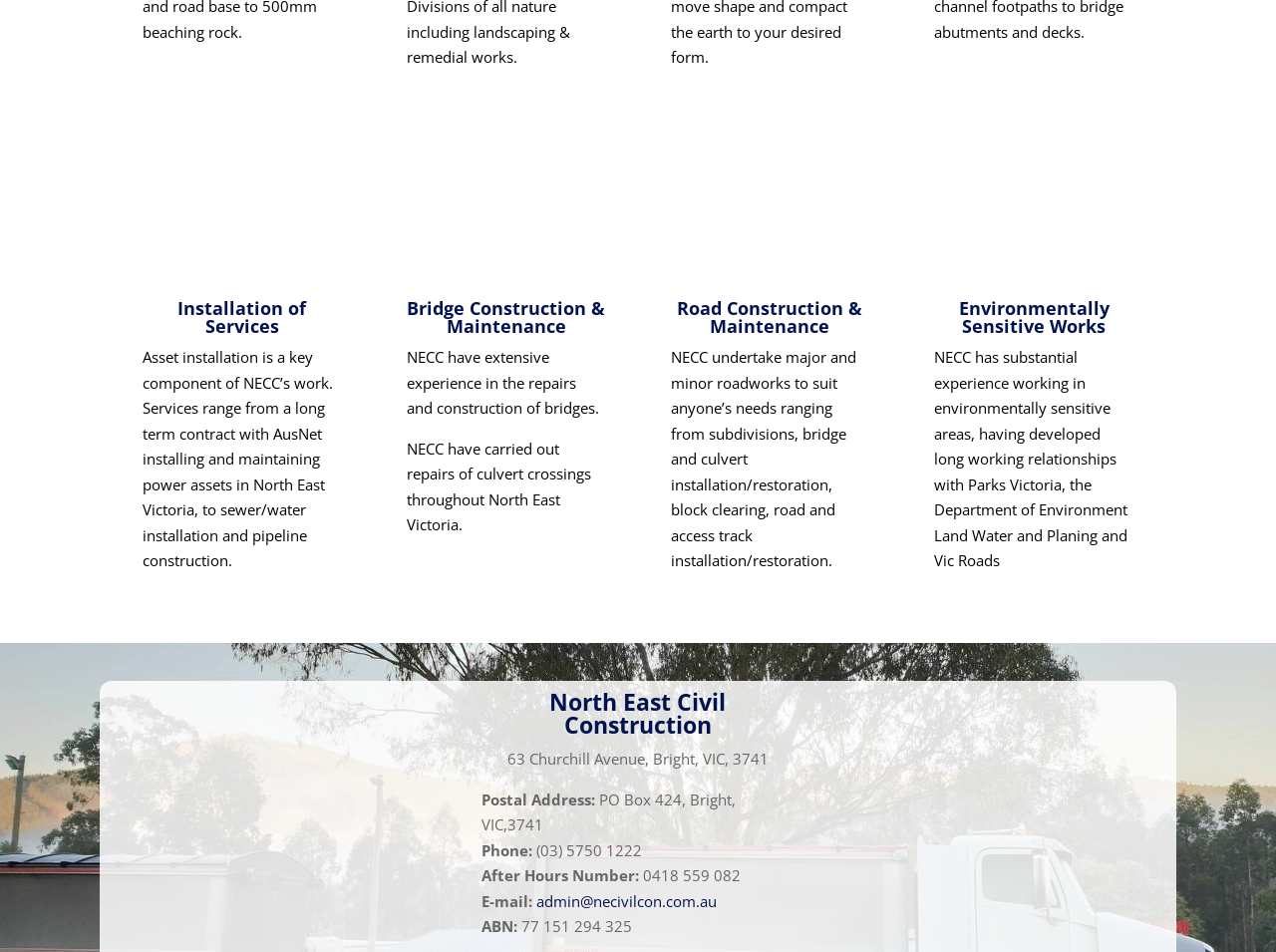Please find the bounding box for the UI component described as follows: "Installation of Services".

[0.139, 0.311, 0.24, 0.355]